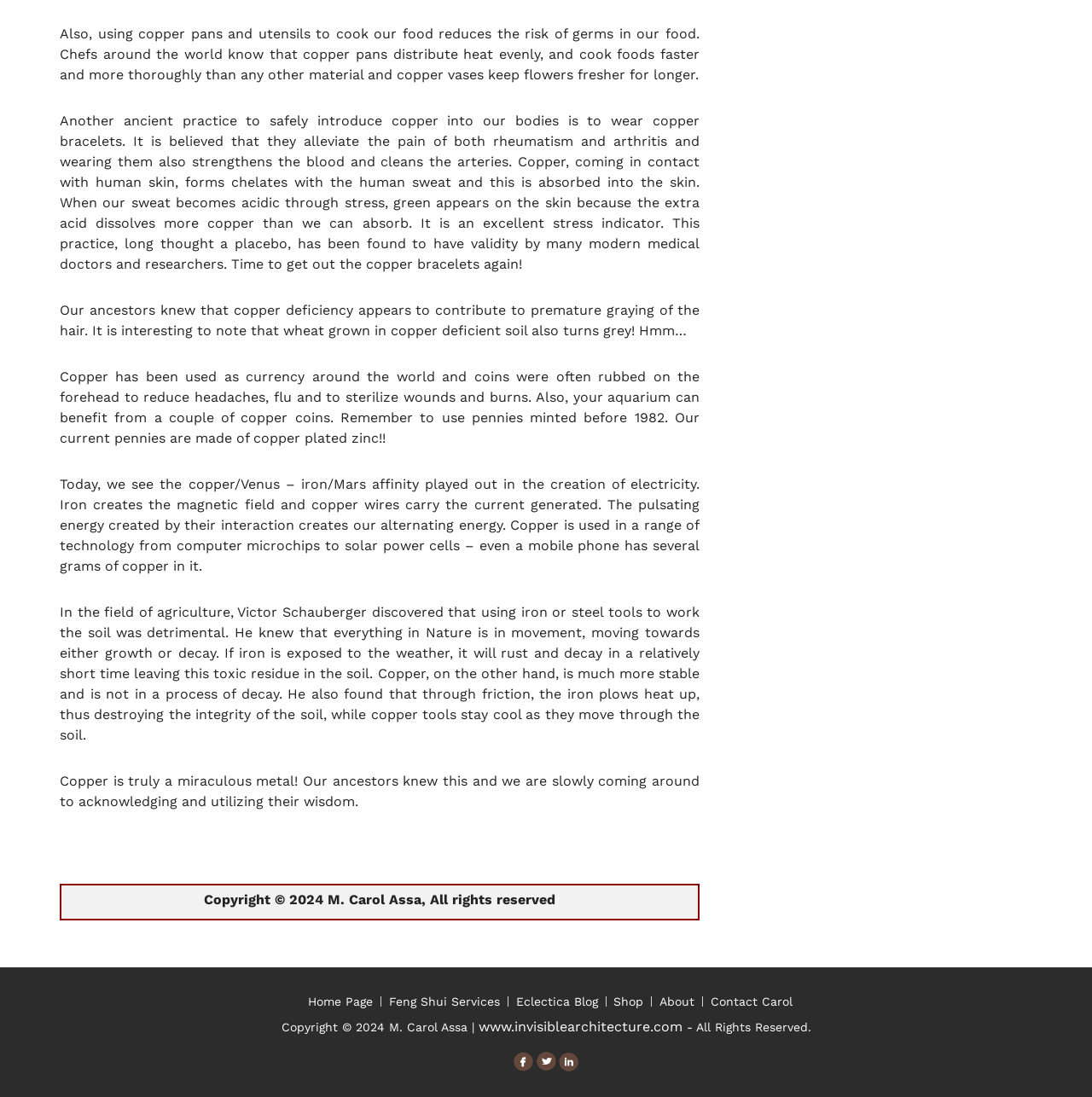Locate the bounding box coordinates of the clickable area to execute the instruction: "Read Eclectica Blog". Provide the coordinates as four float numbers between 0 and 1, represented as [left, top, right, bottom].

[0.472, 0.907, 0.547, 0.919]